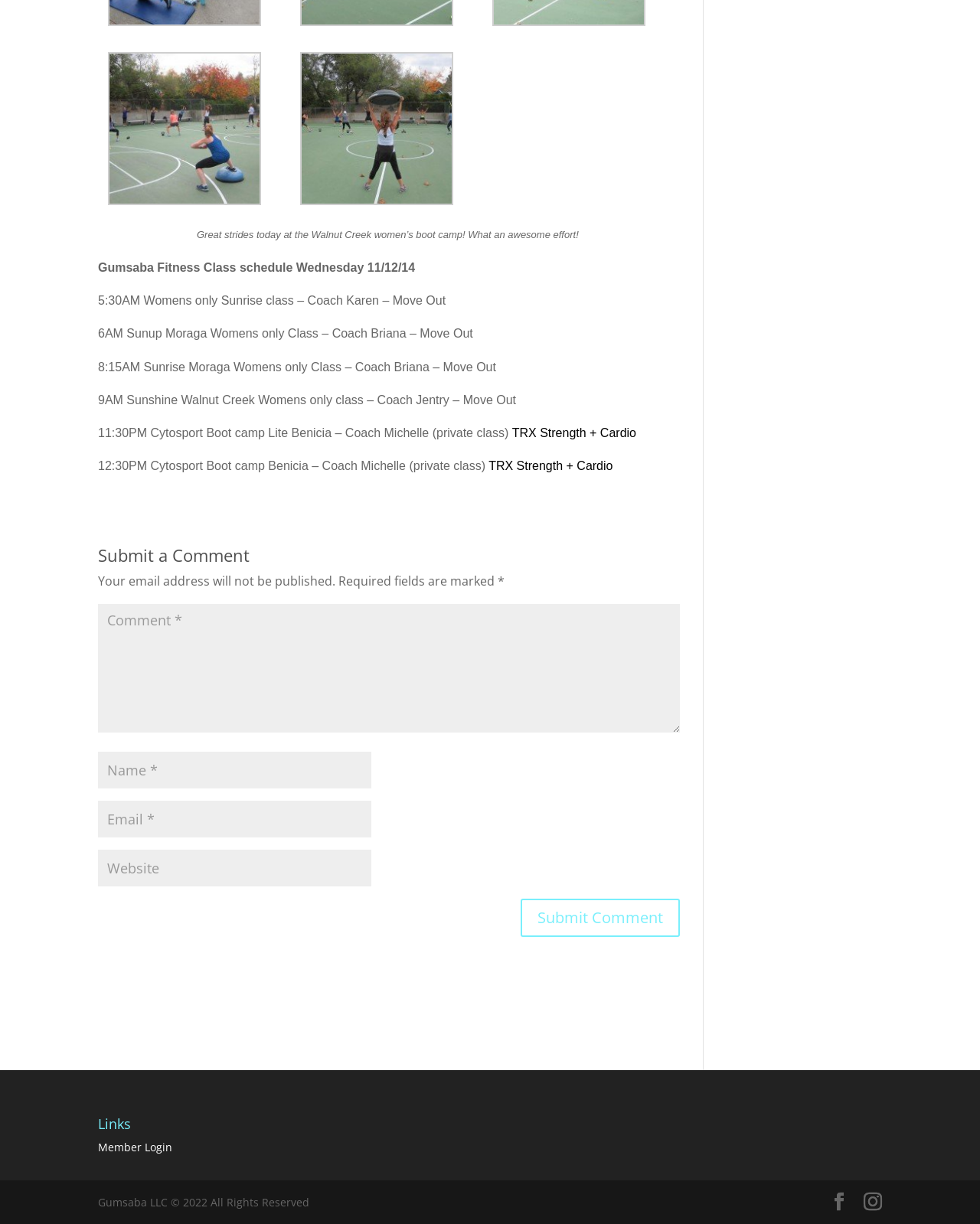Please find the bounding box coordinates of the section that needs to be clicked to achieve this instruction: "Enter your name in the 'Name' field".

[0.1, 0.614, 0.379, 0.644]